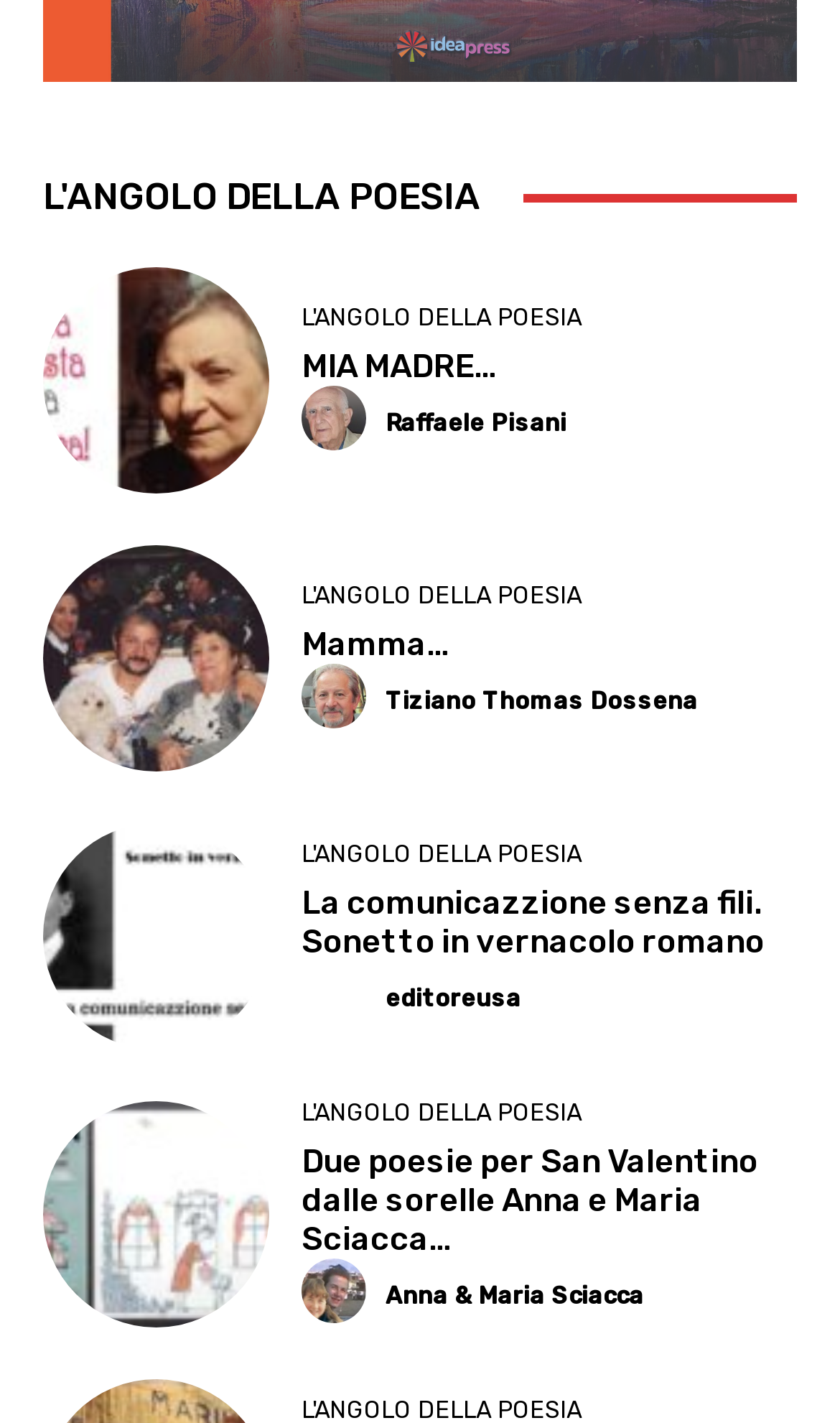How many poems are listed on this page?
Give a thorough and detailed response to the question.

I counted the number of headings that seem to be poem titles, and there are 5 of them: 'MIA MADRE…', 'Mamma…', 'La comunicazzione senza fili. Sonetto in vernacolo romano', 'Due poesie per San Valentino dalle sorelle Anna e Maria Sciacca…', and another 'L'ANGOLO DELLA POESIA' which is likely a category or section title.